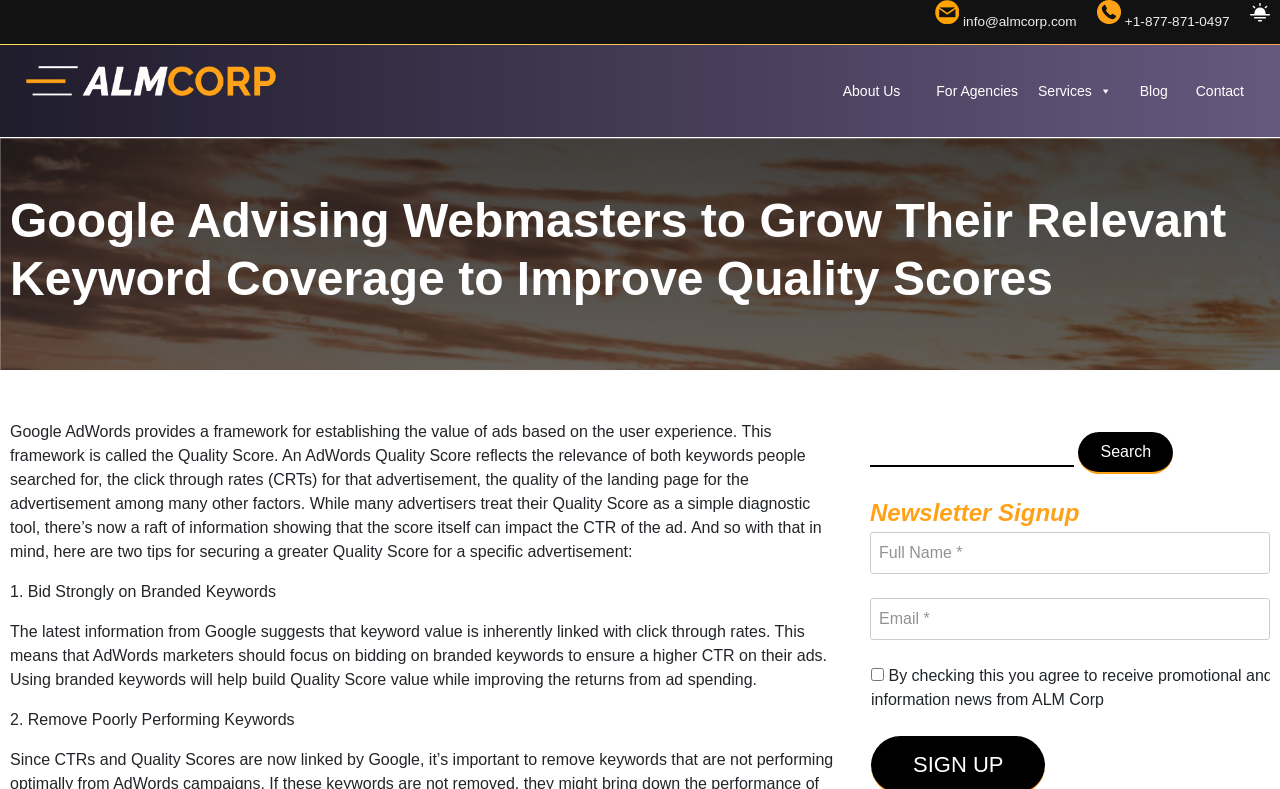Please find the bounding box coordinates of the section that needs to be clicked to achieve this instruction: "Search for something".

[0.68, 0.533, 0.992, 0.601]